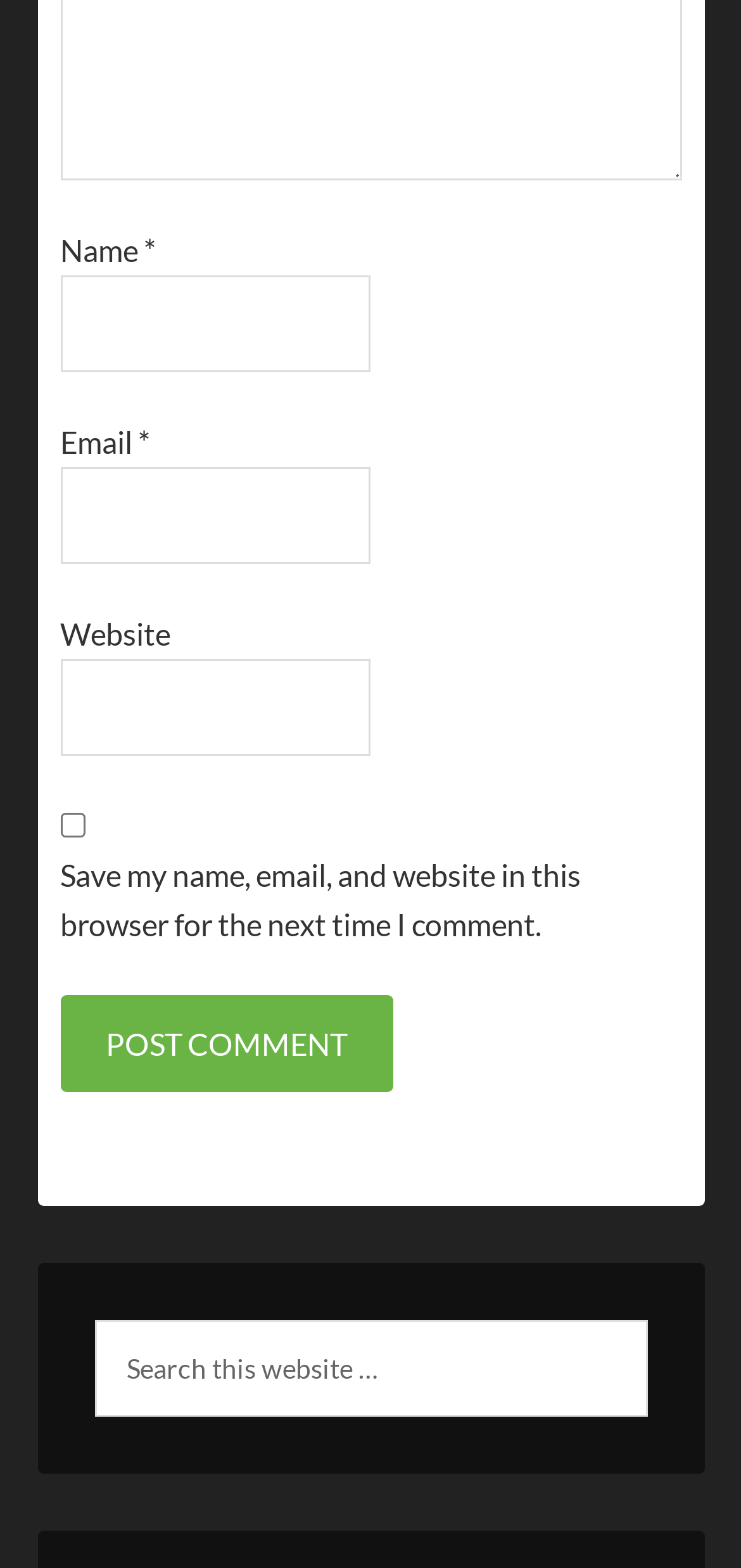What is the purpose of the search box?
Using the image as a reference, answer the question in detail.

The search box is used to search the website, as indicated by the placeholder text 'Search this website …' inside the search box element.